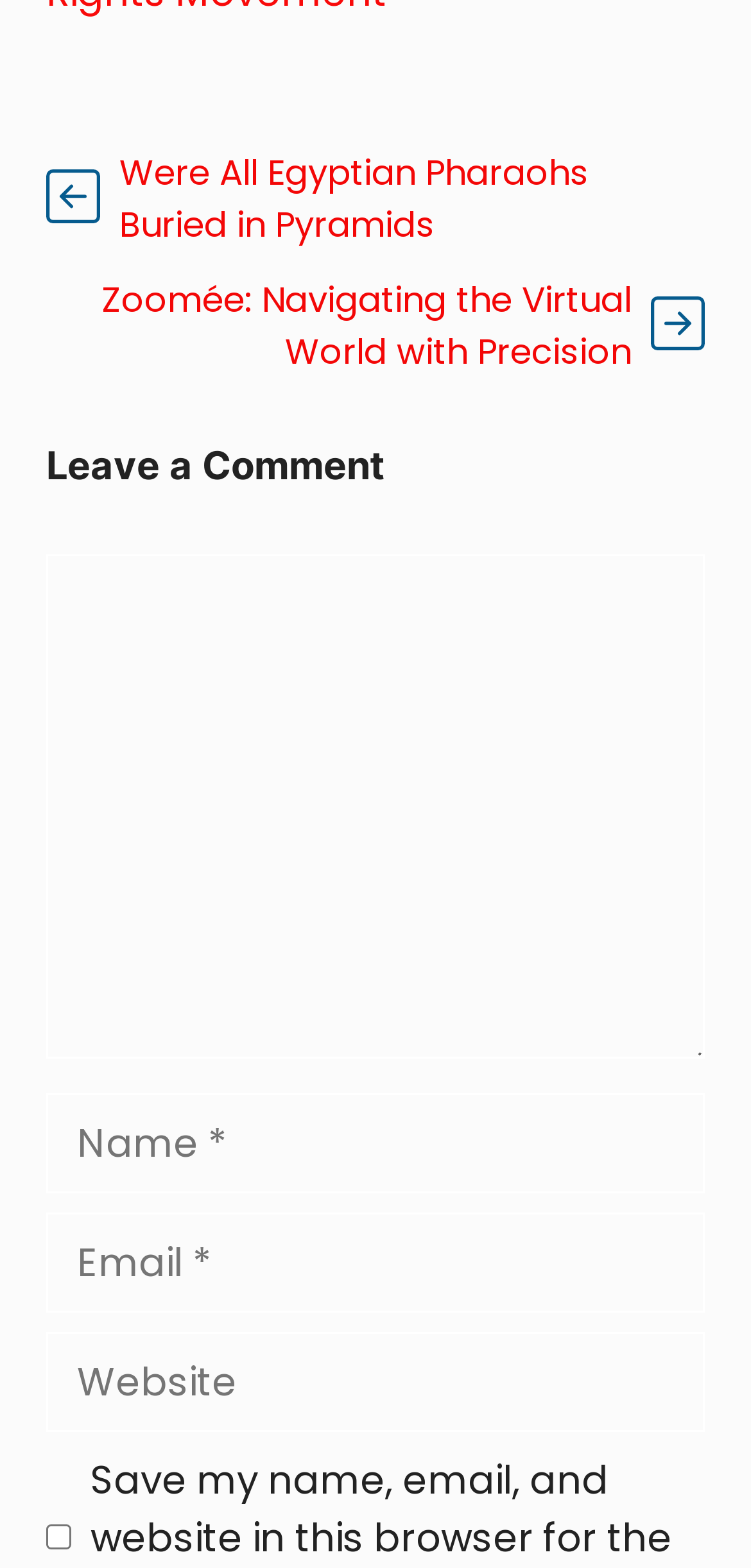Determine the bounding box coordinates for the element that should be clicked to follow this instruction: "Click the link to navigate the Virtual World". The coordinates should be given as four float numbers between 0 and 1, in the format [left, top, right, bottom].

[0.136, 0.175, 0.841, 0.239]